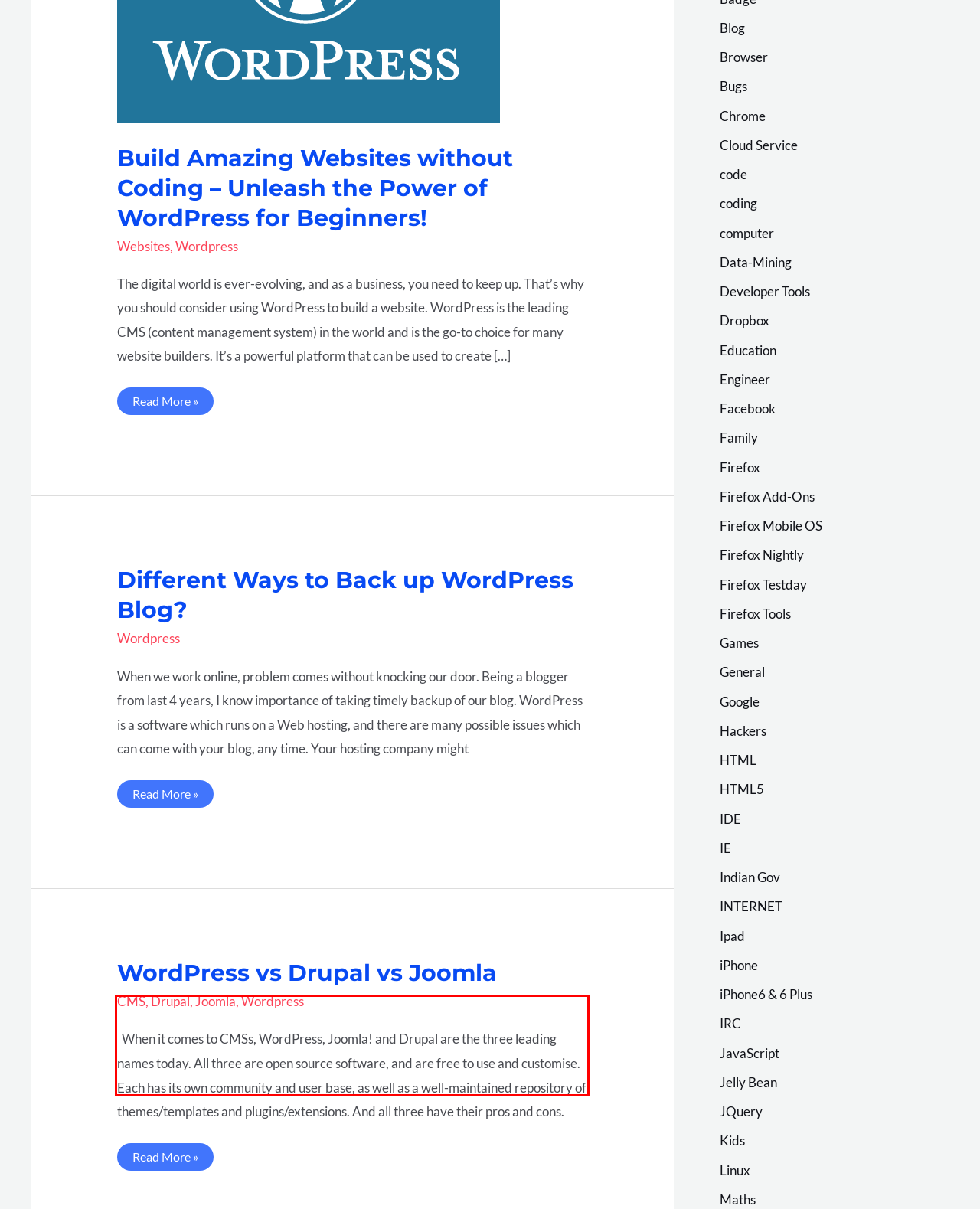With the given screenshot of a webpage, locate the red rectangle bounding box and extract the text content using OCR.

When it comes to CMSs, WordPress, Joomla! and Drupal are the three leading names today. All three are open source software, and are free to use and customise. Each has its own community and user base, as well as a well-maintained repository of themes/templates and plugins/extensions. And all three have their pros and cons.